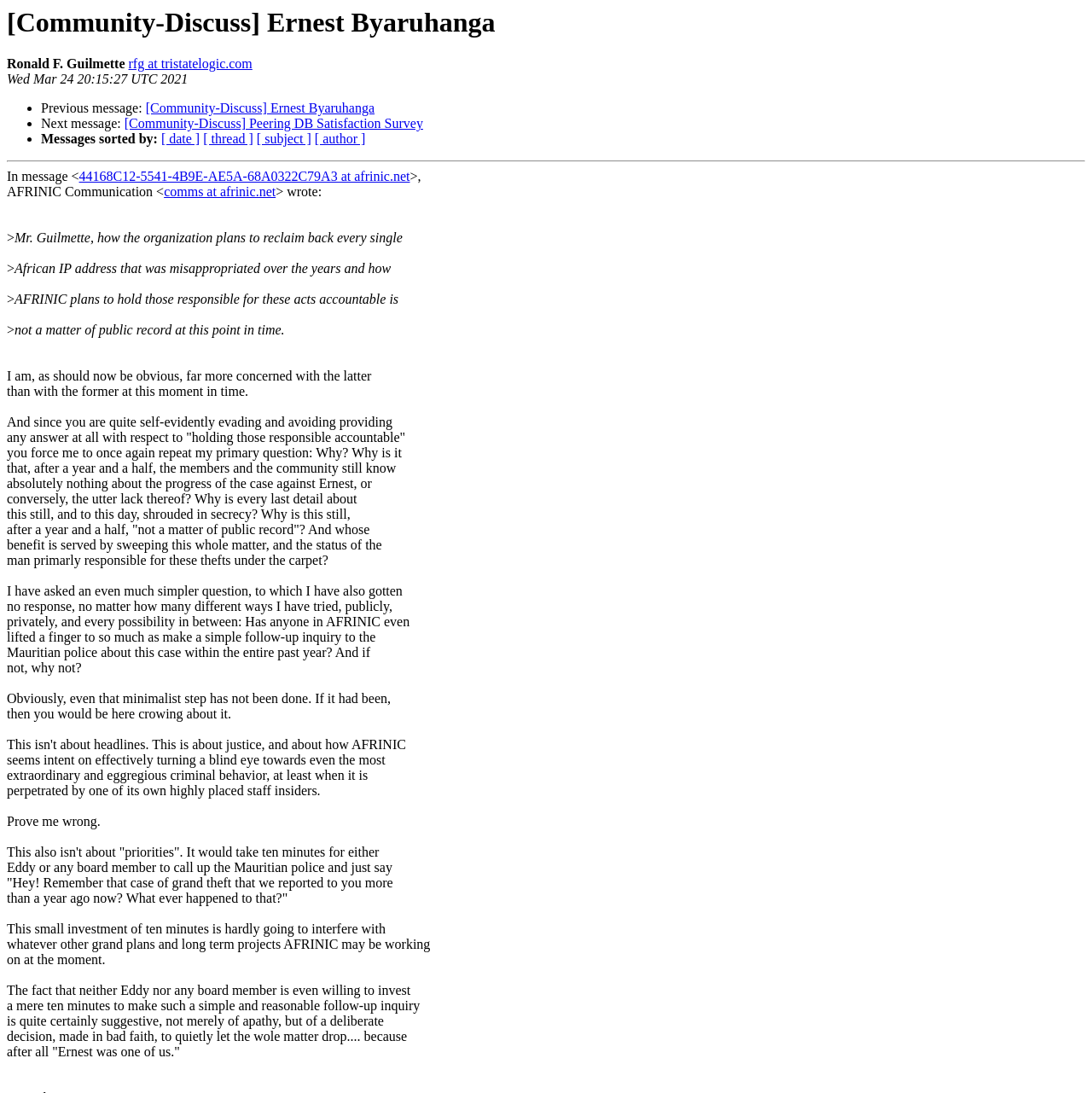Show the bounding box coordinates for the element that needs to be clicked to execute the following instruction: "Click on the link to reply to the message". Provide the coordinates in the form of four float numbers between 0 and 1, i.e., [left, top, right, bottom].

[0.072, 0.155, 0.375, 0.168]